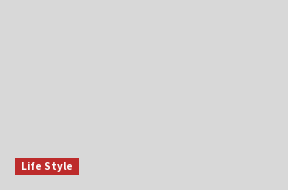Observe the image and answer the following question in detail: What atmosphere is hinted at in the image?

The image encapsulates the essence of enjoying flavorful tacos in a lively atmosphere, making it a tempting invitation for food enthusiasts to explore the establishment and its offerings.